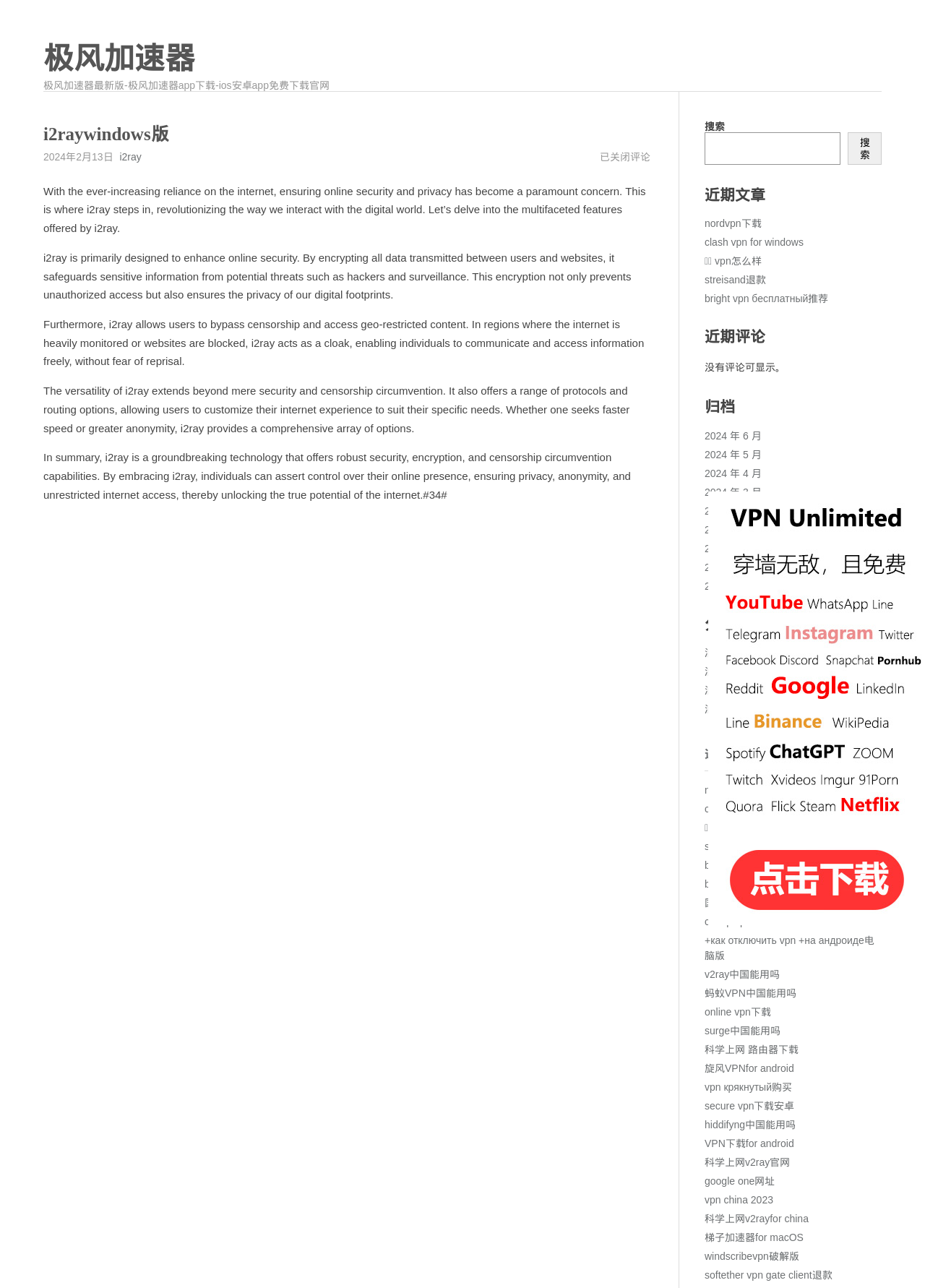Bounding box coordinates are specified in the format (top-left x, top-left y, bottom-right x, bottom-right y). All values are floating point numbers bounded between 0 and 1. Please provide the bounding box coordinate of the region this sentence describes: 2023 年 10 月

[0.762, 0.45, 0.829, 0.459]